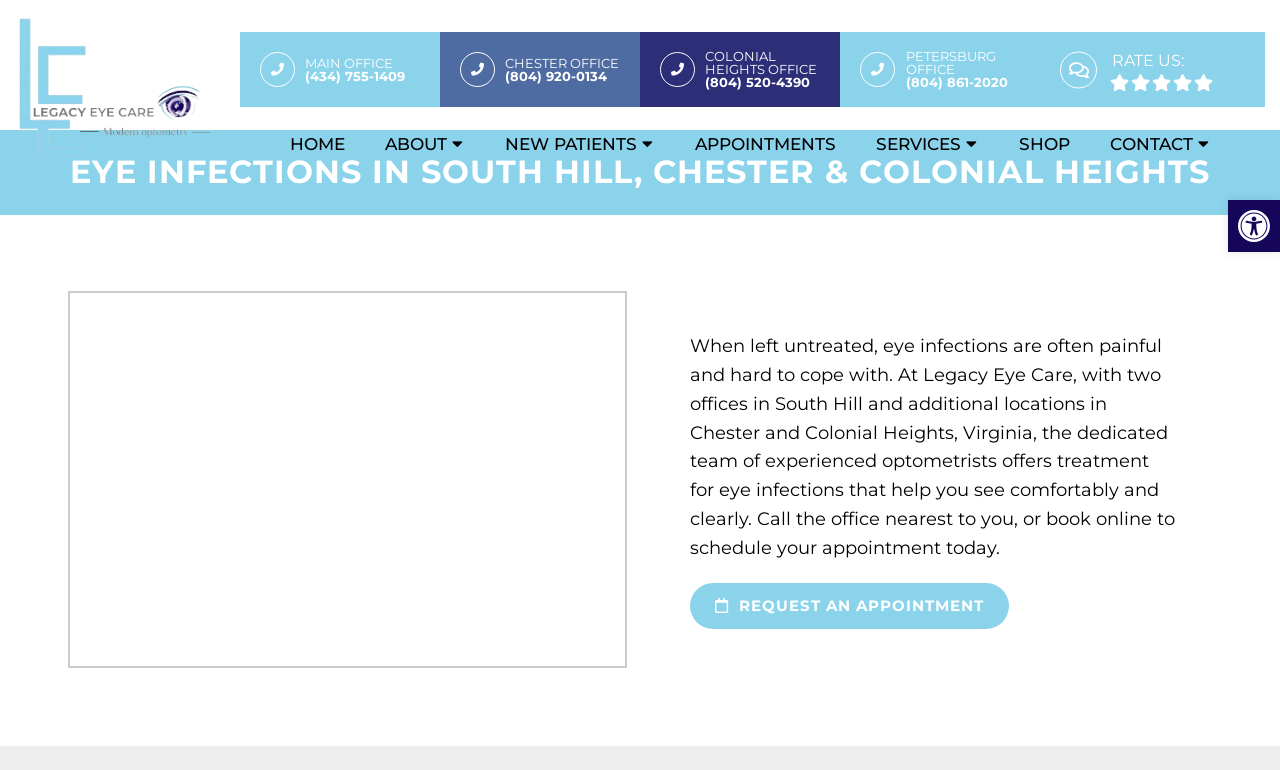Determine the bounding box coordinates of the clickable area required to perform the following instruction: "Click on the 'Inspection of Cold Roll Forming Machine' link". The coordinates should be represented as four float numbers between 0 and 1: [left, top, right, bottom].

None